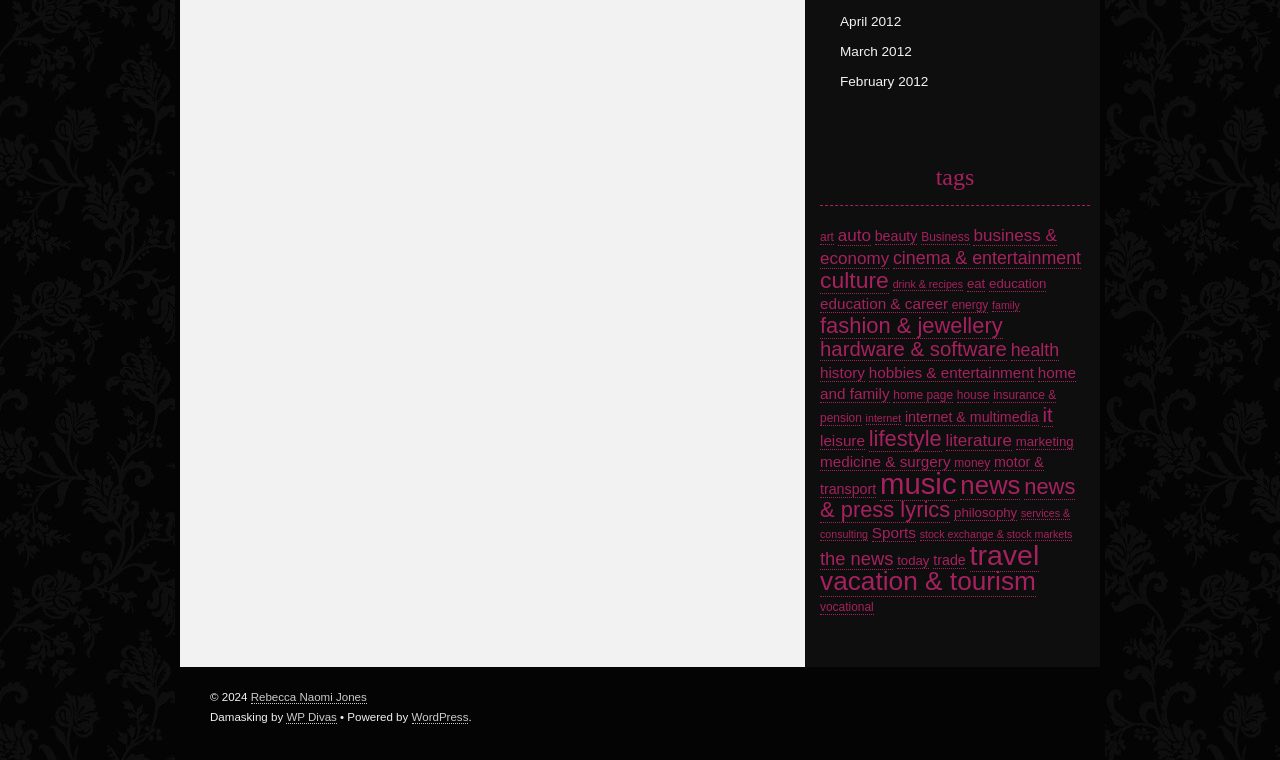Determine the bounding box coordinates of the region to click in order to accomplish the following instruction: "click on the 'art' tag". Provide the coordinates as four float numbers between 0 and 1, specifically [left, top, right, bottom].

[0.641, 0.303, 0.652, 0.323]